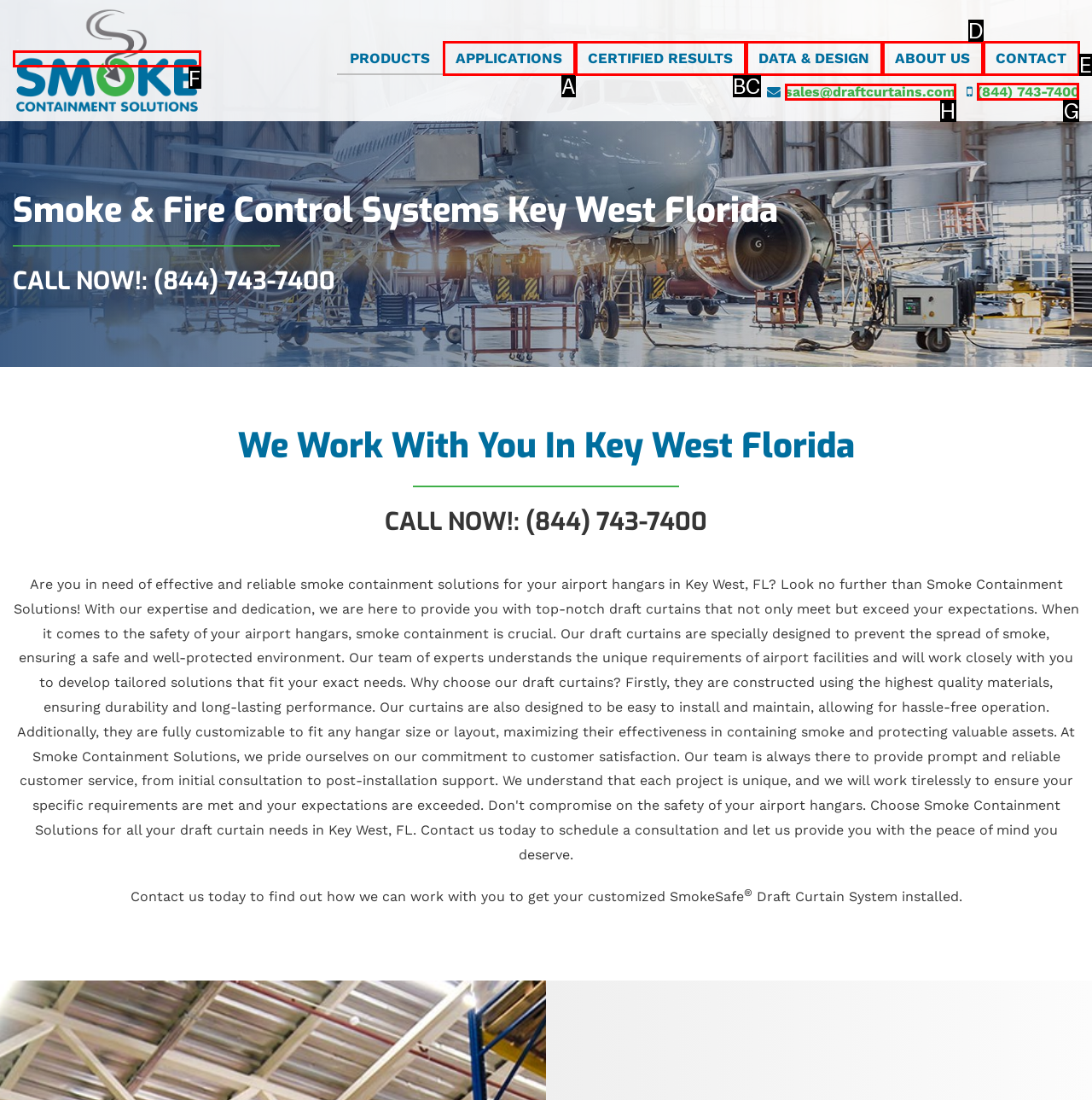Choose the HTML element that should be clicked to achieve this task: Click on the '(844) 743-7400' phone number link
Respond with the letter of the correct choice.

G